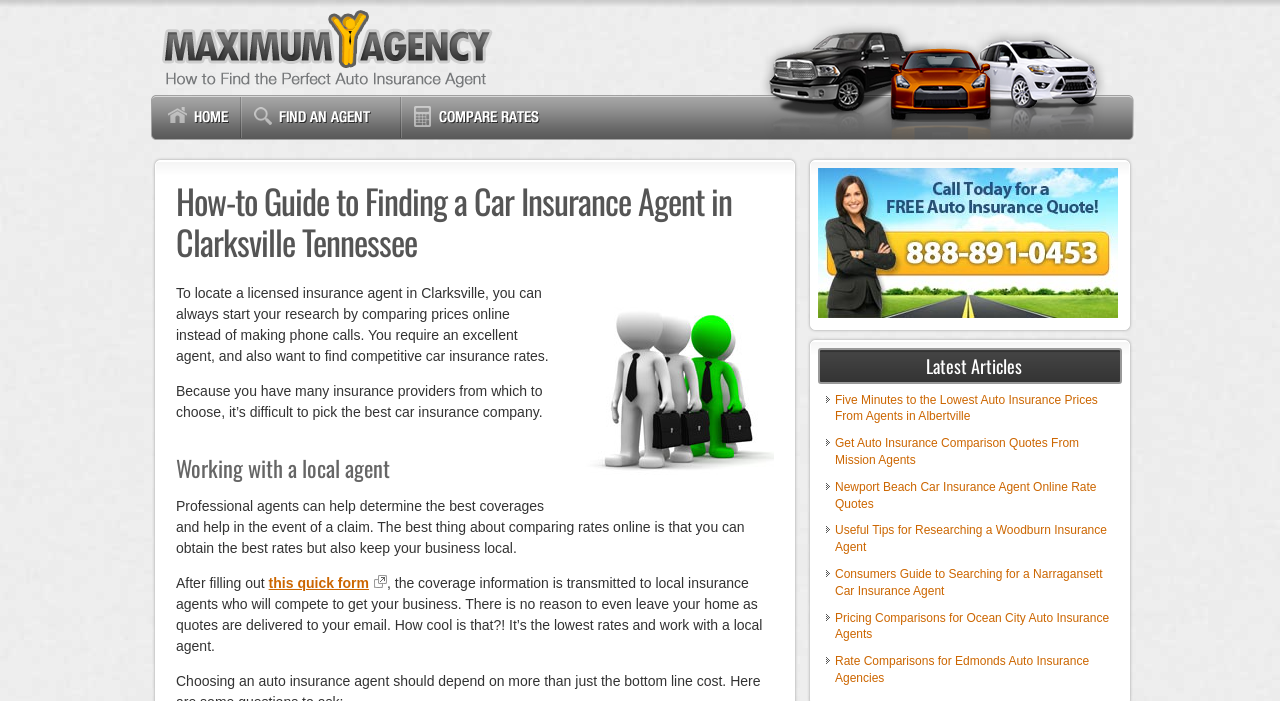What is the role of professional agents in the insurance process?
Look at the screenshot and respond with one word or a short phrase.

Help determine best coverages and assist with claims